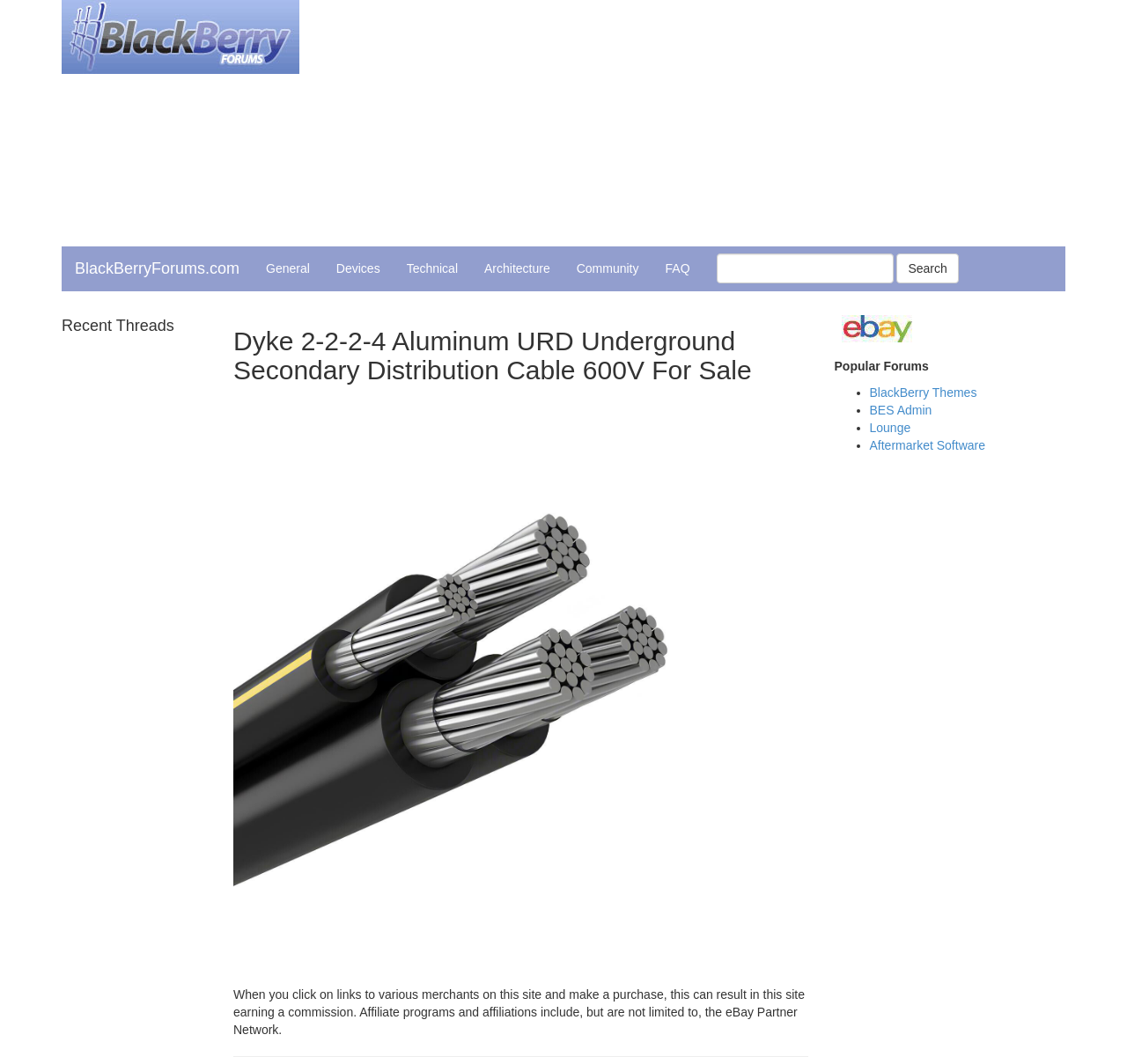What is the purpose of the affiliate programs?
From the screenshot, supply a one-word or short-phrase answer.

To earn commission